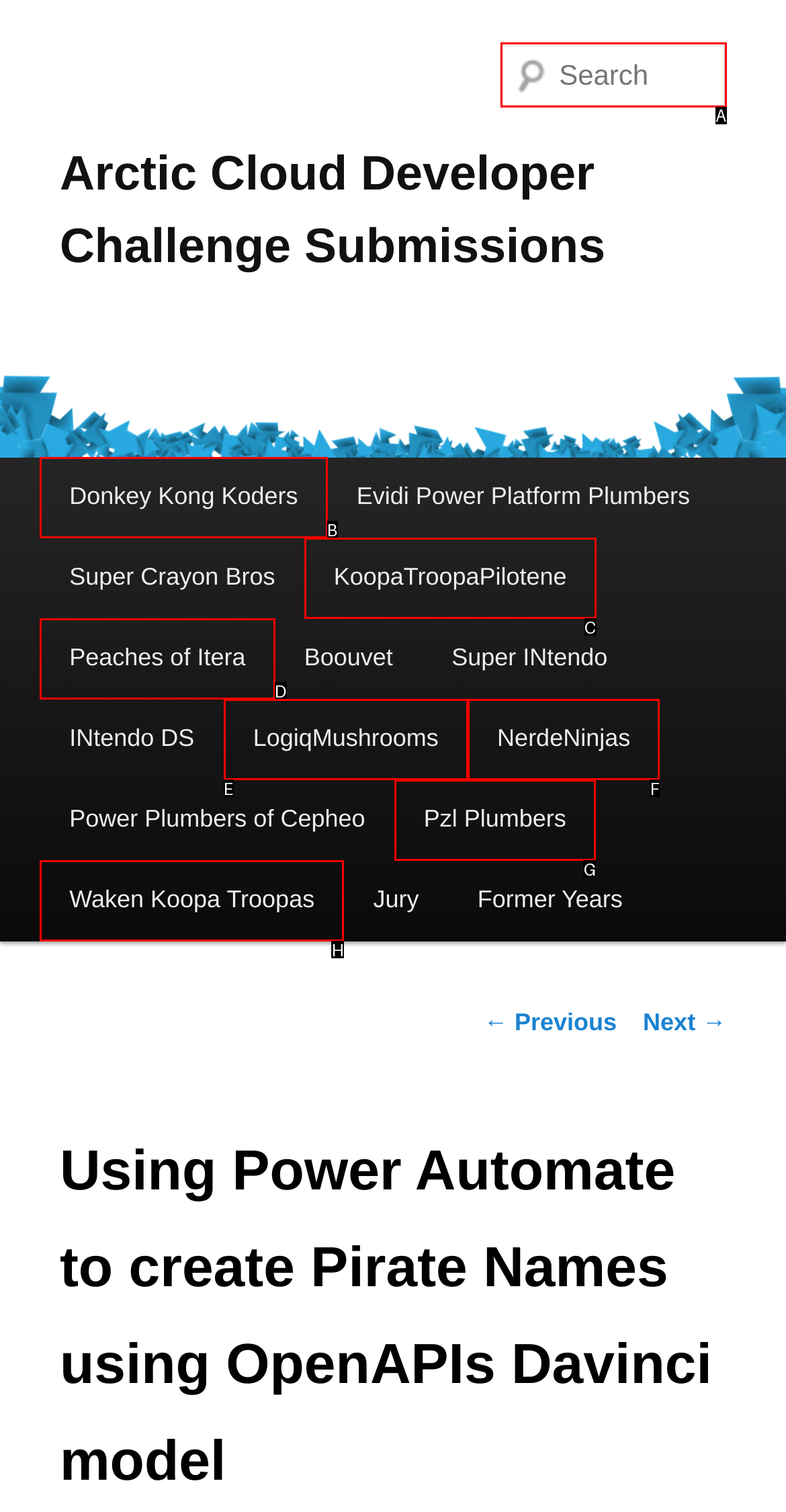Match the description: Peaches of Itera to the correct HTML element. Provide the letter of your choice from the given options.

D